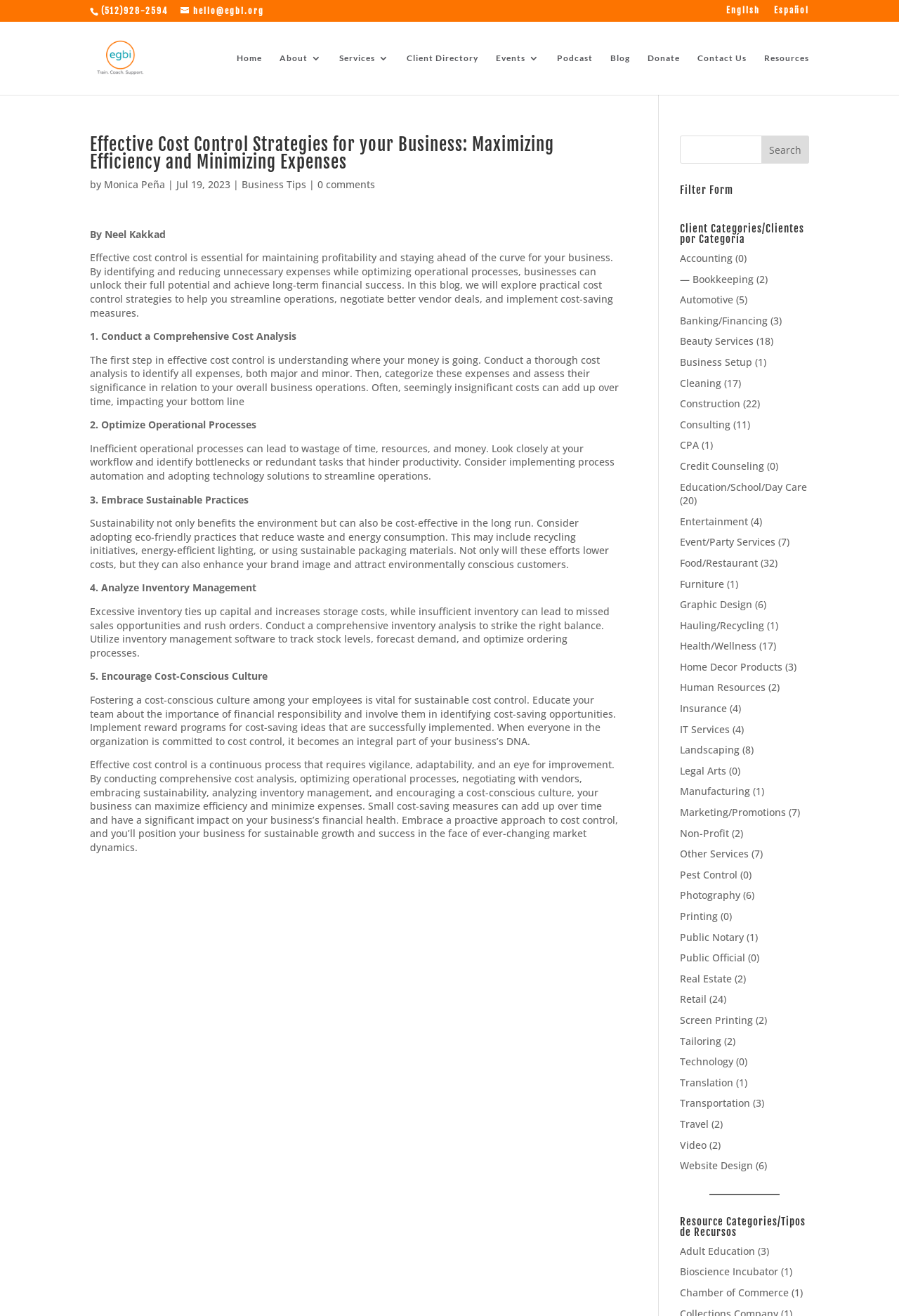What is the phone number on the webpage?
Based on the image, give a one-word or short phrase answer.

(512)928-2594